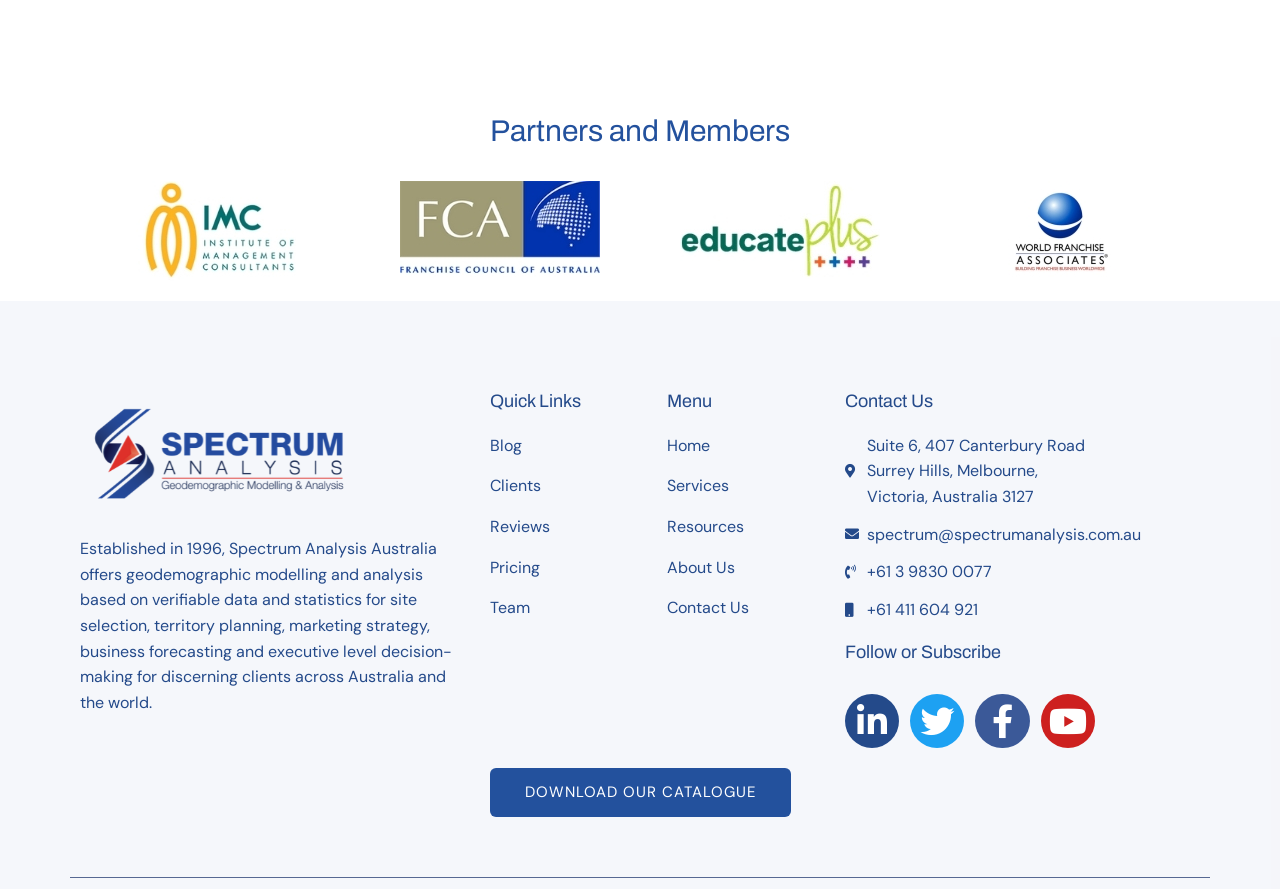Indicate the bounding box coordinates of the element that needs to be clicked to satisfy the following instruction: "Click the Institute of Management Consultants logo". The coordinates should be four float numbers between 0 and 1, i.e., [left, top, right, bottom].

[0.094, 0.204, 0.25, 0.316]